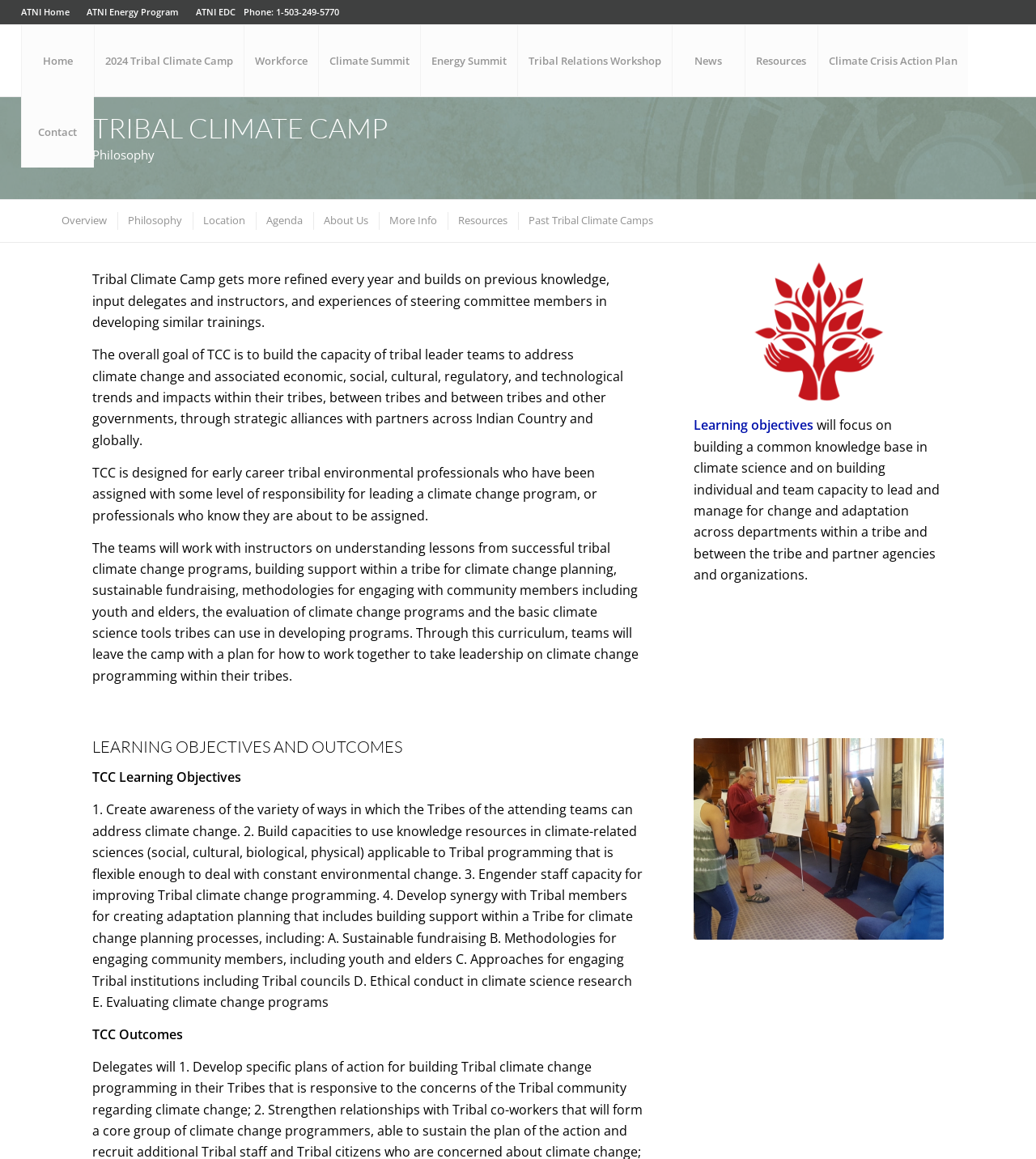Produce a meticulous description of the webpage.

The webpage is about the philosophy of ATNI Climate Resilience, a program focused on tribal climate camps. At the top, there is a menu bar with several items, including "ATNI Home", "ATNI Energy Program", and "ATNI EDC". Below the menu bar, there is a phone number and a link to "ATNI Climate Resilience" with an associated image.

The main content of the page is divided into two sections. The left section has a heading "TRIBAL CLIMATE CAMP" and a subheading "Philosophy". Below the subheading, there are several paragraphs of text describing the philosophy of the tribal climate camp, including its goals, target audience, and learning objectives.

The right section has a menu with several items, including "Overview", "Philosophy", "Location", "Agenda", "About Us", "More Info", "Resources", and "Past Tribal Climate Camps". Each item has a corresponding link.

There are several images on the page, including one below the menu bar and another at the bottom of the page. The images do not have descriptive text.

The page also has several sections with headings, including "Learning Objectives and Outcomes", "TCC Learning Objectives", and "TCC Outcomes". These sections contain lists of bullet points outlining the learning objectives and outcomes of the tribal climate camp program.

Overall, the webpage provides an overview of the philosophy and goals of the ATNI Climate Resilience program, as well as information about the tribal climate camp program, including its learning objectives and outcomes.